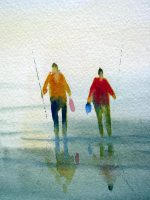What is reflected on the wet sand?
Look at the image and provide a detailed response to the question.

The soft, flowing brush strokes in the painting create a sense of movement and tranquility, and the reflections of the two figures can be seen shimmering on the wet sand. This adds to the overall sense of serenity and peacefulness in the painting.